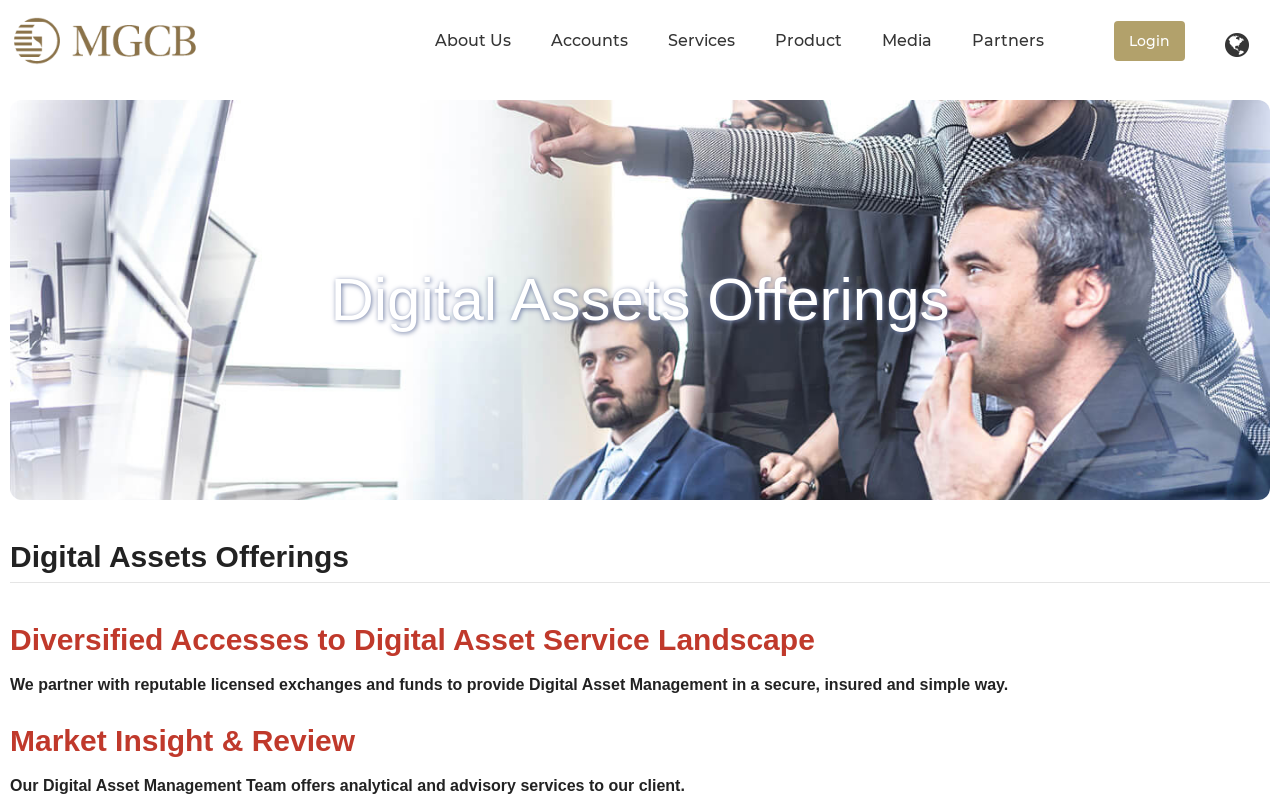Offer a detailed account of what is visible on the webpage.

The webpage is about Digital Assets Offerings from MG Commercial Bank. At the top left corner, there is a link with an accompanying image. On the top right corner, there are several links, including "Login", an icon represented by "\ue69e", and a series of navigation links, namely "About Us", "Accounts", "Services", "Product", "Media", and "Partners", which are arranged horizontally.

Below the navigation links, there is a prominent heading that reads "Digital Assets Offerings". Further down, there are four sections, each with its own heading. The first section is titled "Diversified Accesses to Digital Asset Service Landscape". The second section has a longer title that describes the bank's digital asset management services. The third section is titled "Market Insight & Review", and the fourth section describes the analytical and advisory services offered by the bank's digital asset management team.